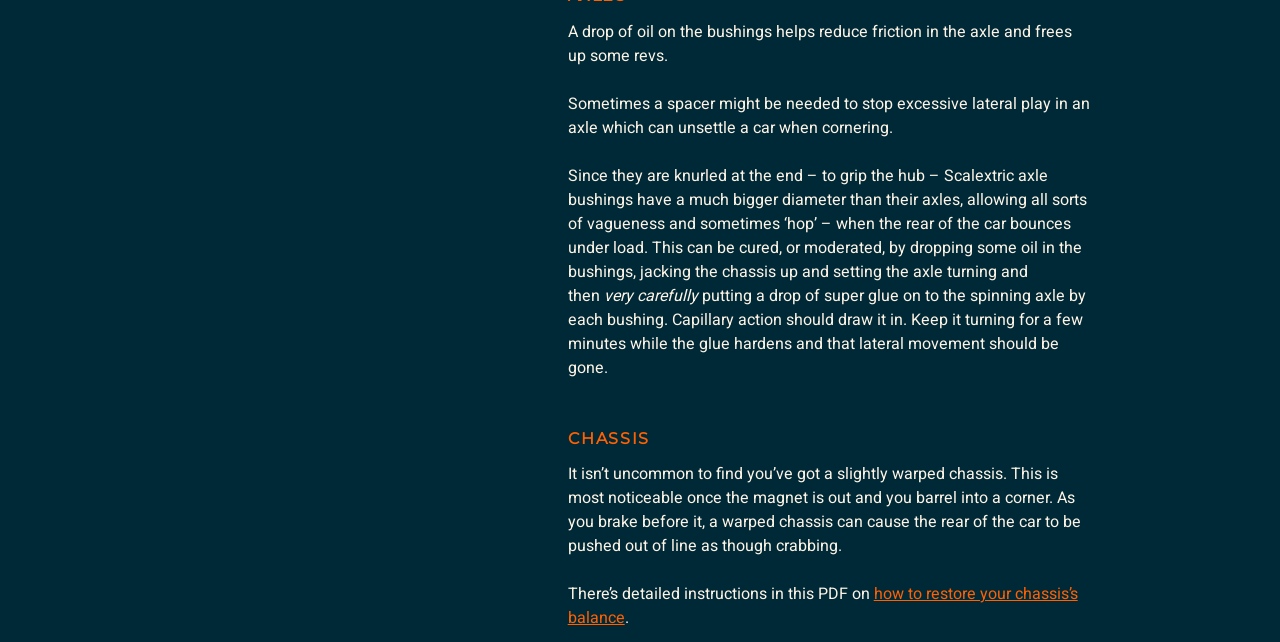What can cause a car to be pushed out of line?
Answer the question in as much detail as possible.

The webpage states that a warped chassis can cause the rear of the car to be pushed out of line as though crabbing, especially when braking before a corner, which suggests that a warped chassis can be the cause of a car being pushed out of line.